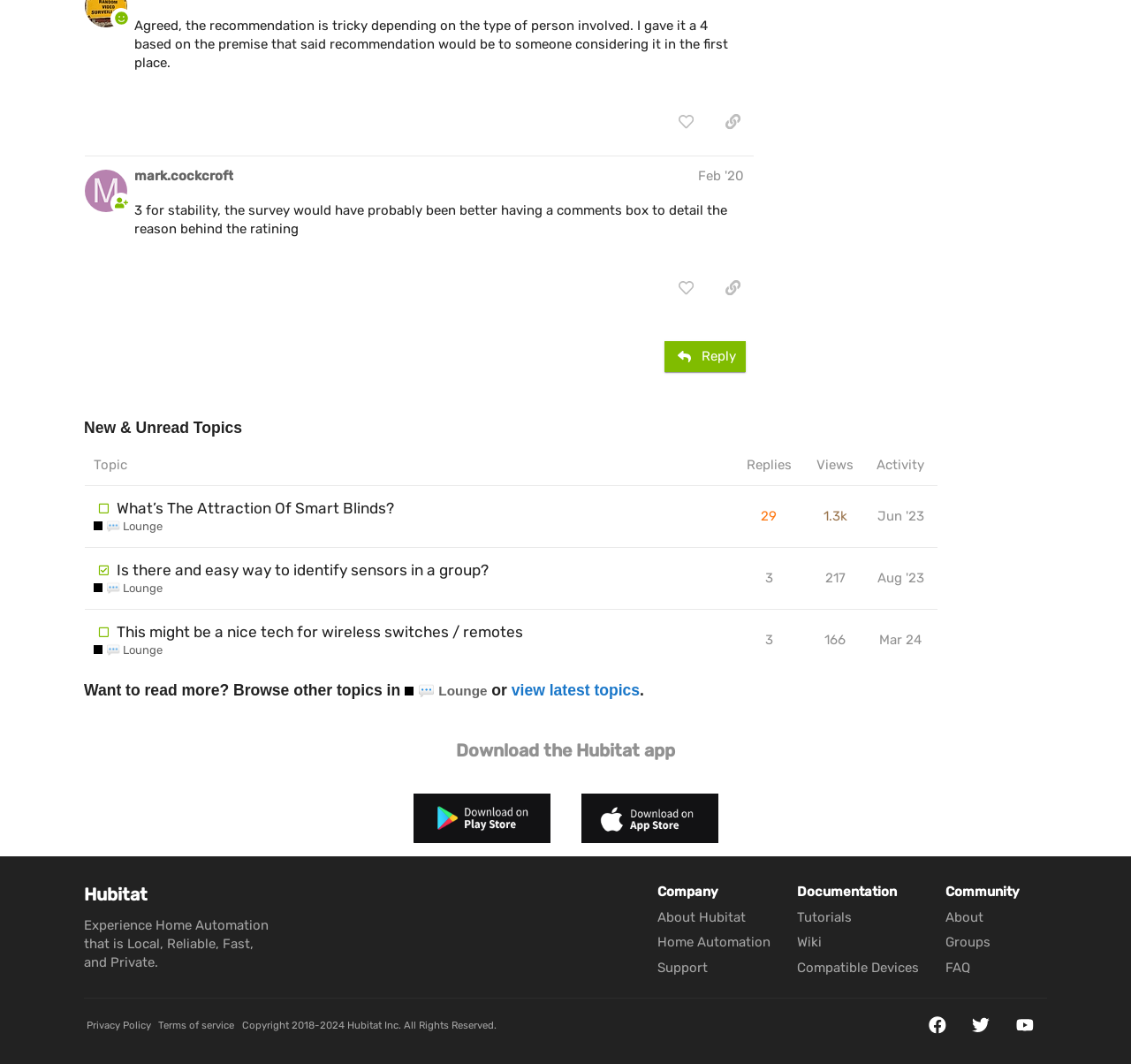Examine the image and give a thorough answer to the following question:
How many replies does the second topic have?

The second topic has 29 replies, which is indicated by the text 'This topic has 29 replies with an extremely high like to post ratio'.